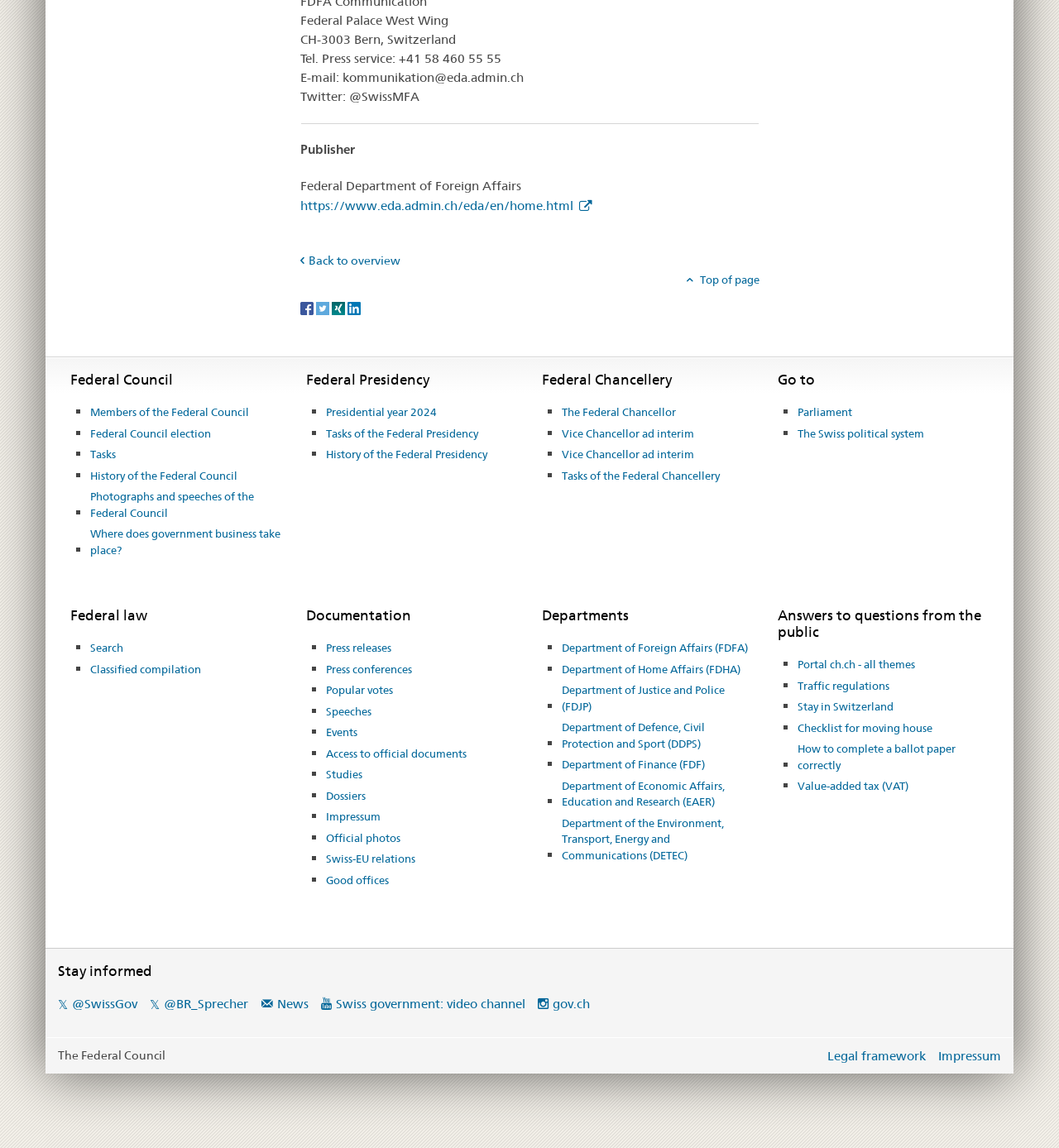Determine the bounding box coordinates of the section to be clicked to follow the instruction: "Go to the overview page". The coordinates should be given as four float numbers between 0 and 1, formatted as [left, top, right, bottom].

[0.283, 0.221, 0.378, 0.232]